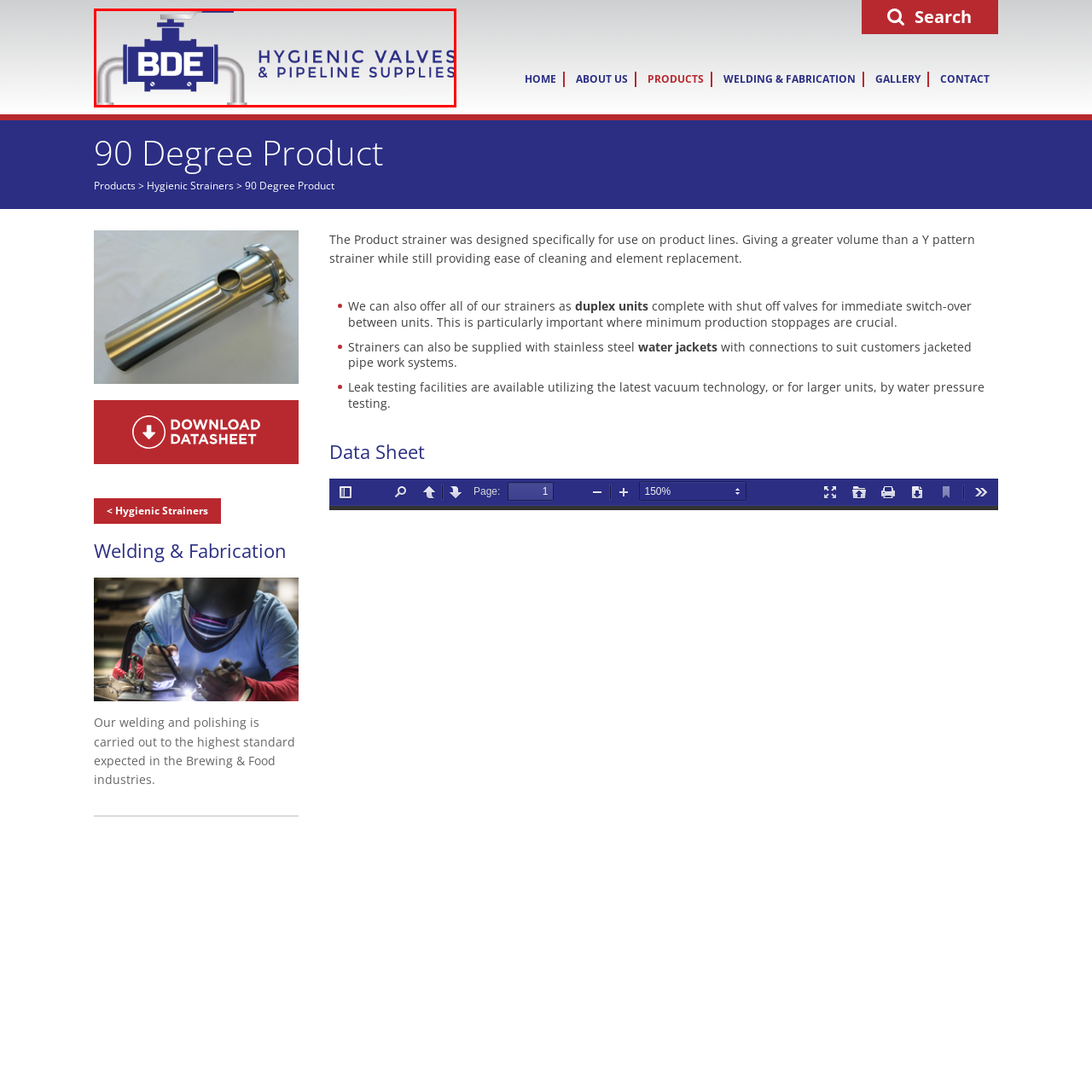Give an in-depth description of the image highlighted with the red boundary.

The image showcases the logo of BDE (Northampton) Ltd, a company specializing in hygienic valves and pipeline supplies. The logo features a prominent valve graphic in dark blue, symbolizing the company's focus on quality and functionality in the sanitary pipeline industry. The name "BDE" is displayed above the text "HYGIENIC VALVES & PIPELINE SUPPLIES," emphasizing the company's commitment to providing essential products for hygiene-critical applications. The clean design and color scheme reflect the professional standards upheld by the company, making it easily recognizable in the marketplace.